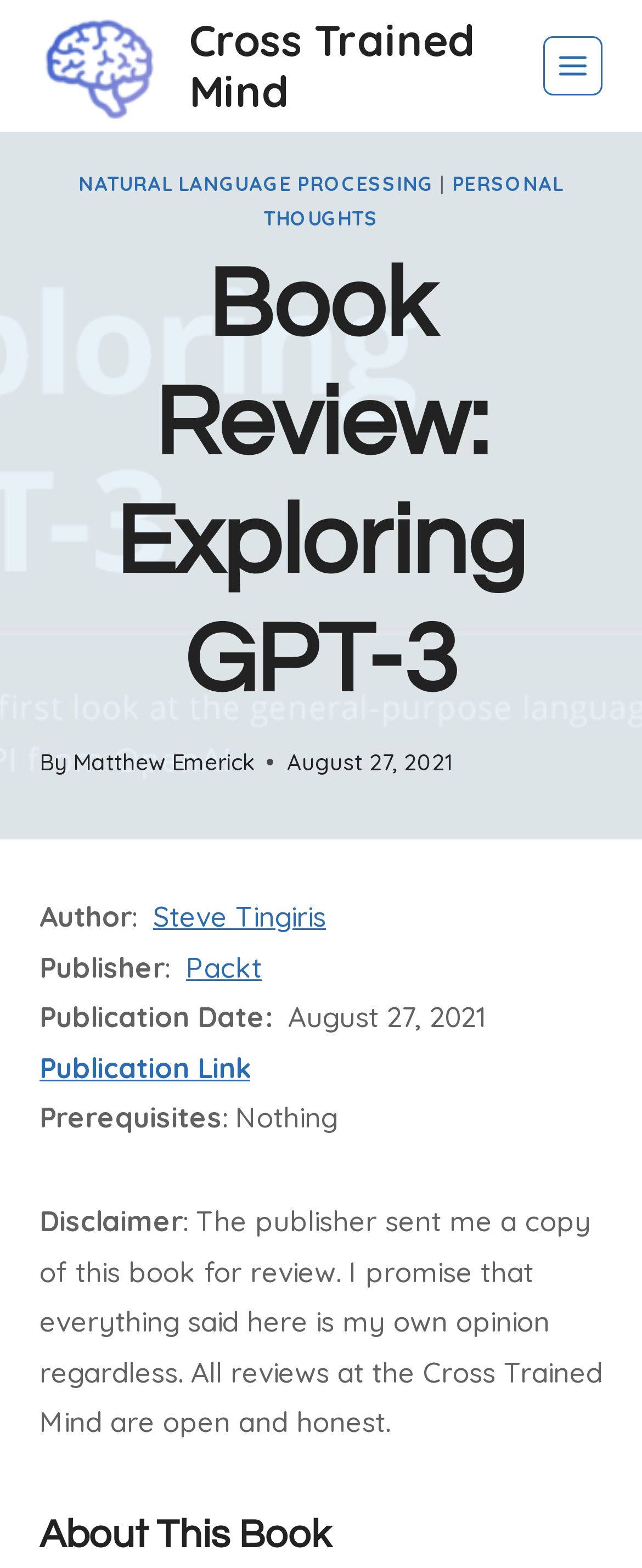Find the bounding box coordinates of the clickable region needed to perform the following instruction: "Check the publication date". The coordinates should be provided as four float numbers between 0 and 1, i.e., [left, top, right, bottom].

[0.447, 0.477, 0.706, 0.495]